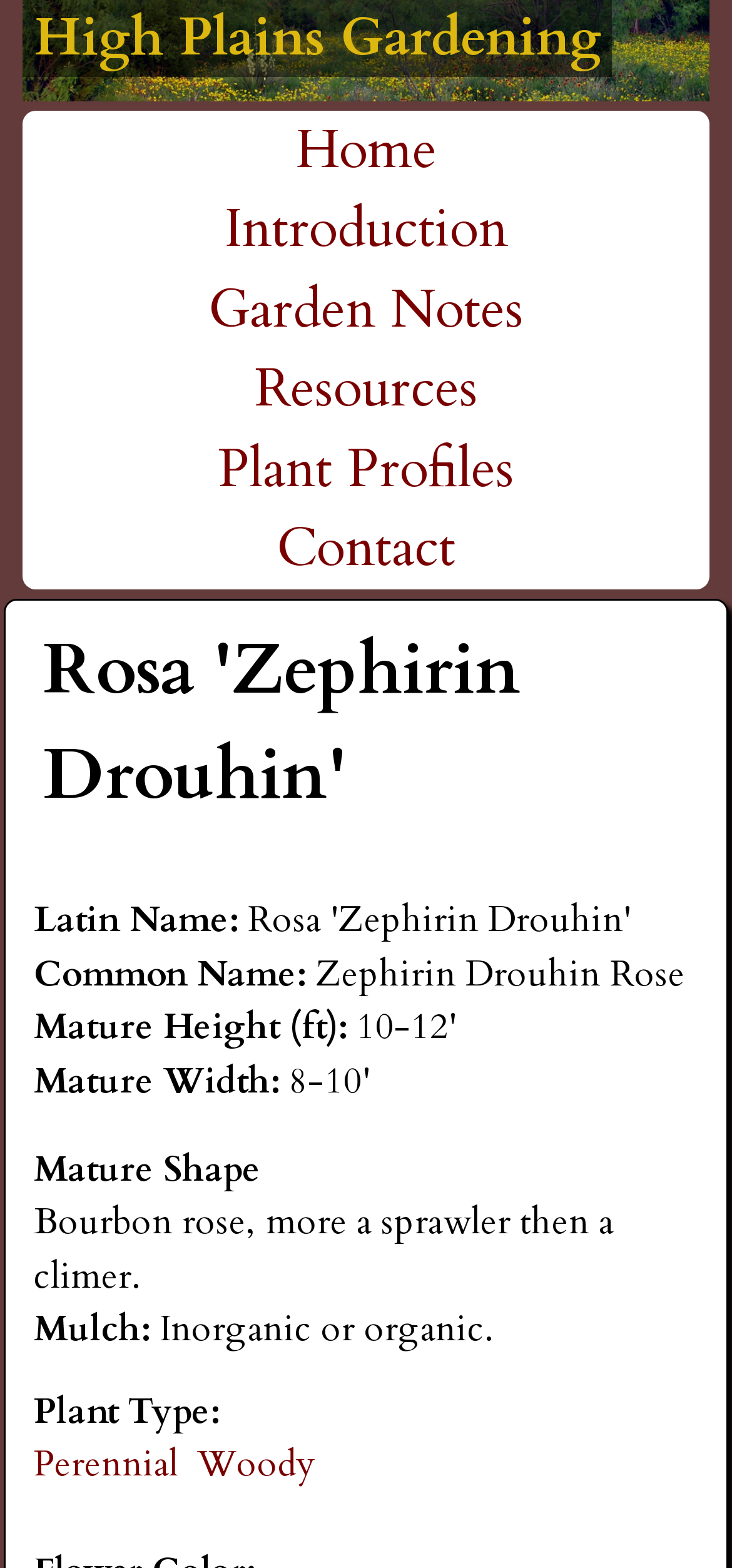Identify the bounding box for the UI element that is described as follows: "Garden Notes".

[0.277, 0.171, 0.723, 0.223]